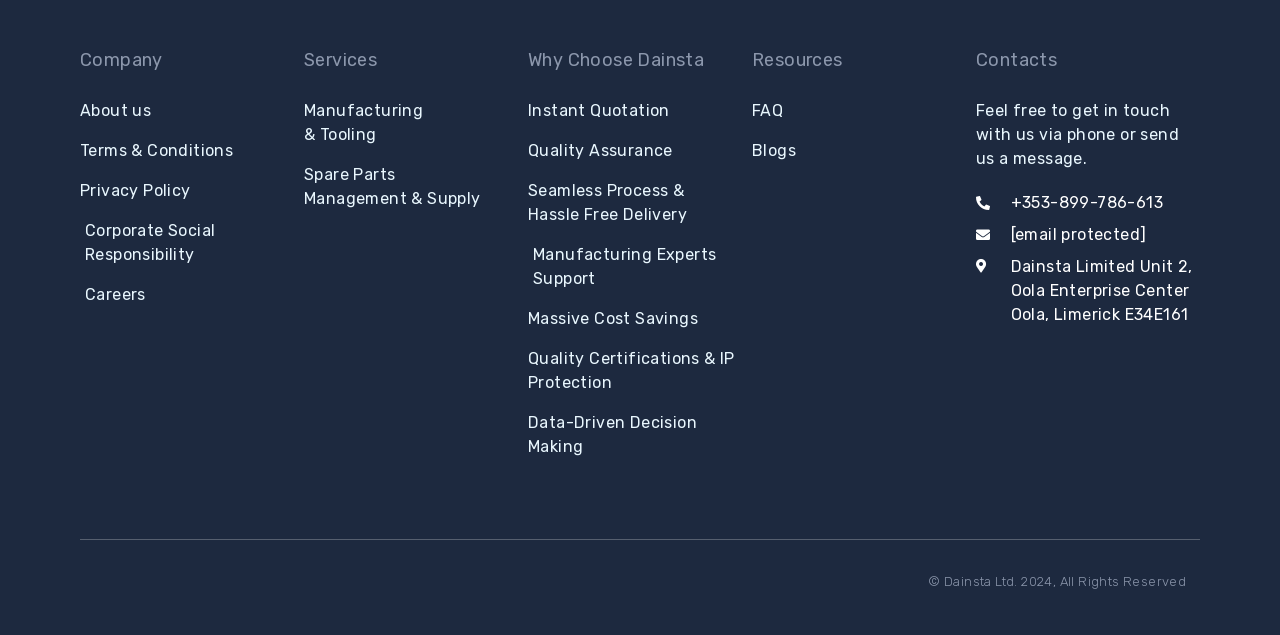Please determine the bounding box coordinates of the element's region to click for the following instruction: "View terms and conditions".

[0.062, 0.219, 0.238, 0.256]